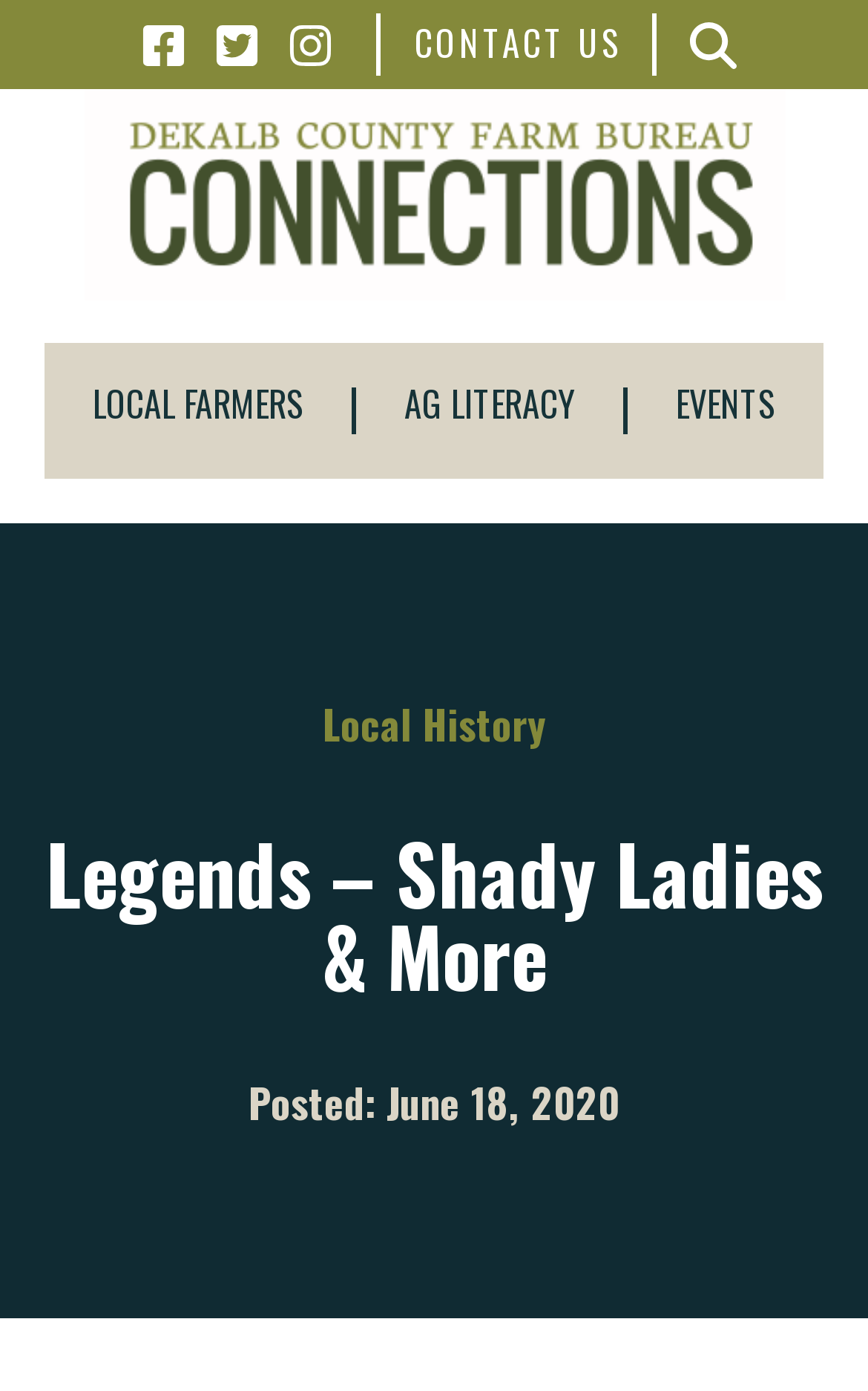Please identify the bounding box coordinates of the clickable area that will allow you to execute the instruction: "view image".

[0.096, 0.064, 0.904, 0.215]